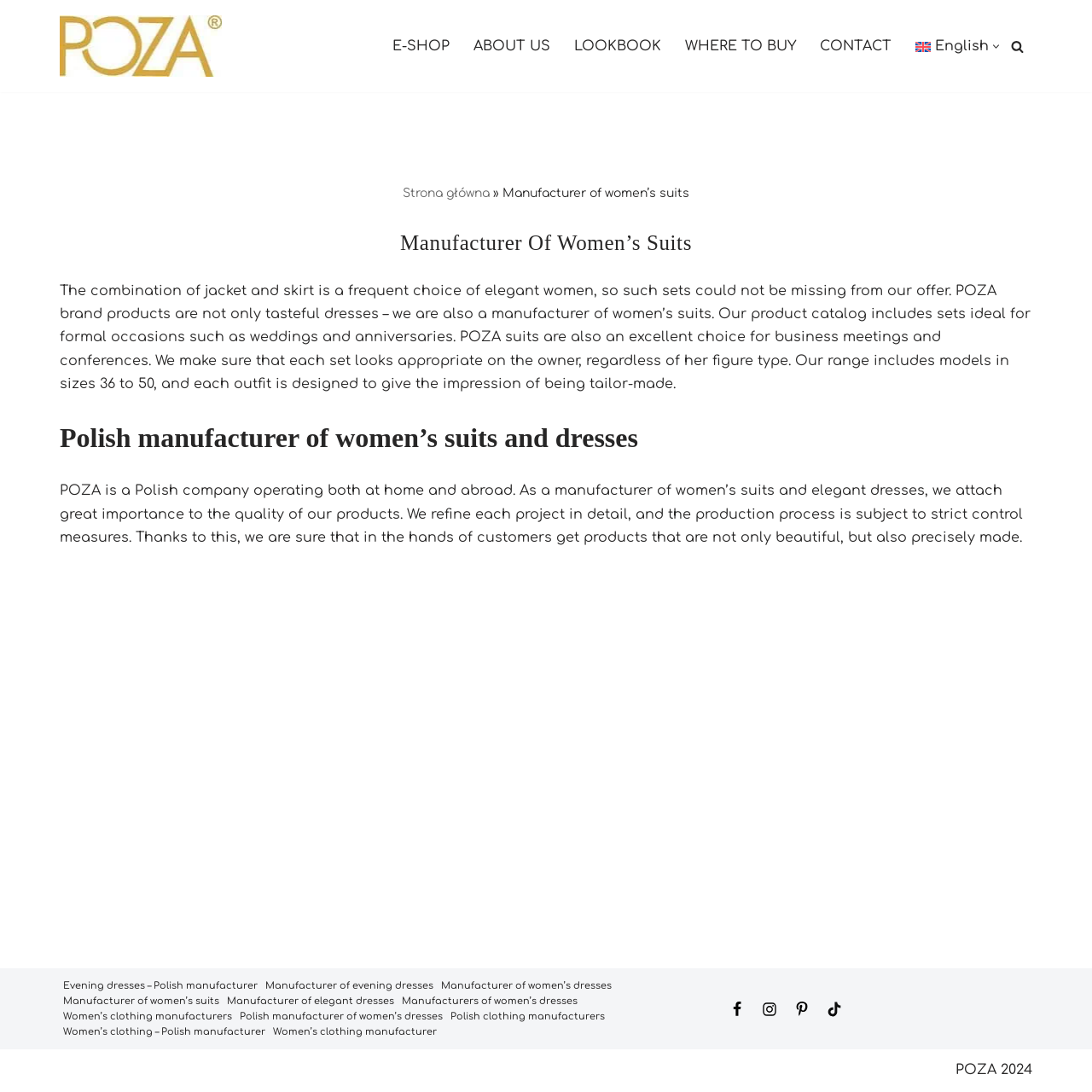Identify the coordinates of the bounding box for the element that must be clicked to accomplish the instruction: "Click on the 'E-SHOP' link".

[0.36, 0.032, 0.412, 0.053]